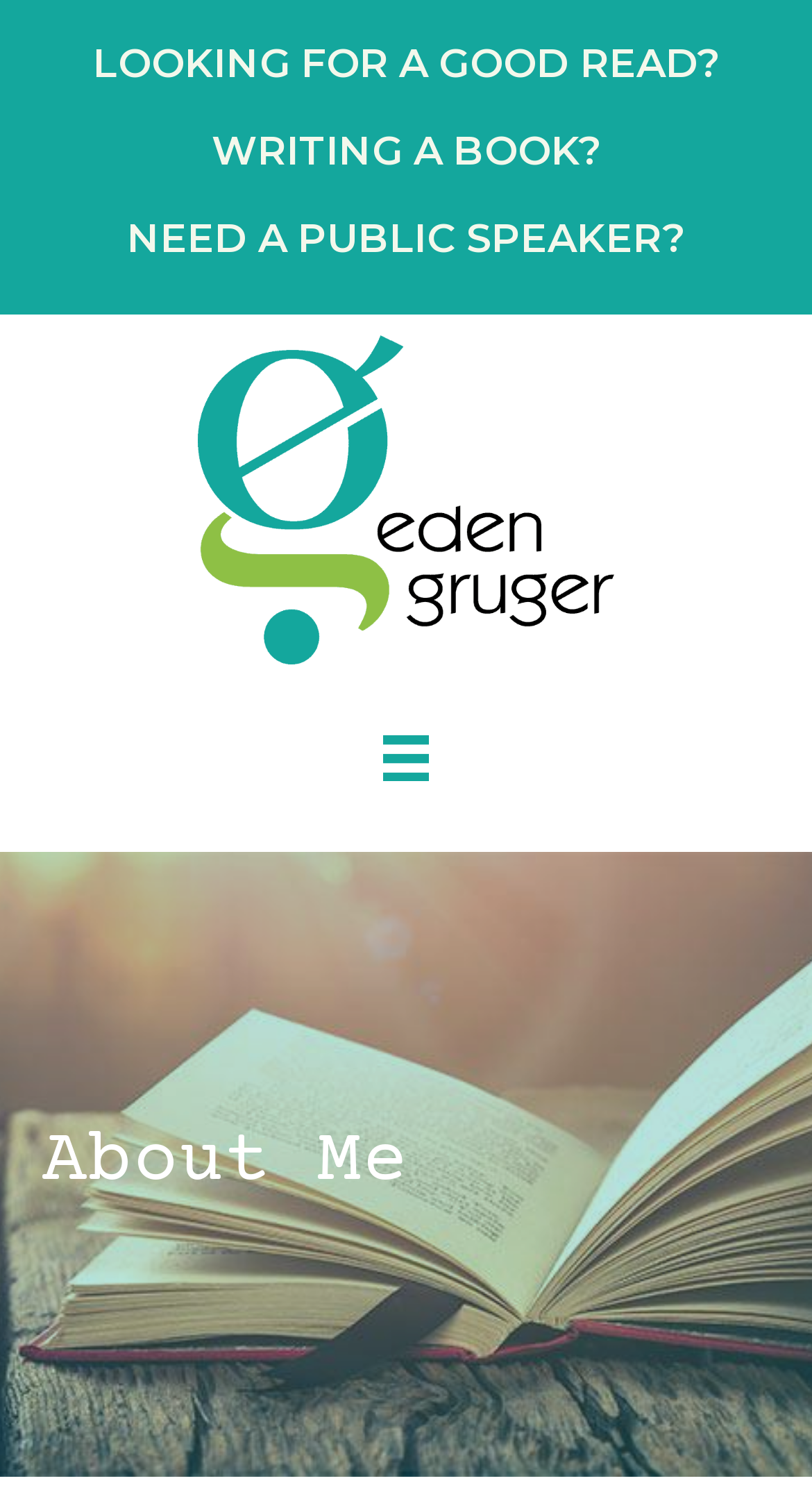What is the topic of the heading below the image?
Give a detailed explanation using the information visible in the image.

The heading below the image, which has a bounding box of [0.051, 0.748, 0.949, 0.806], is about the person, specifically 'About Me'.